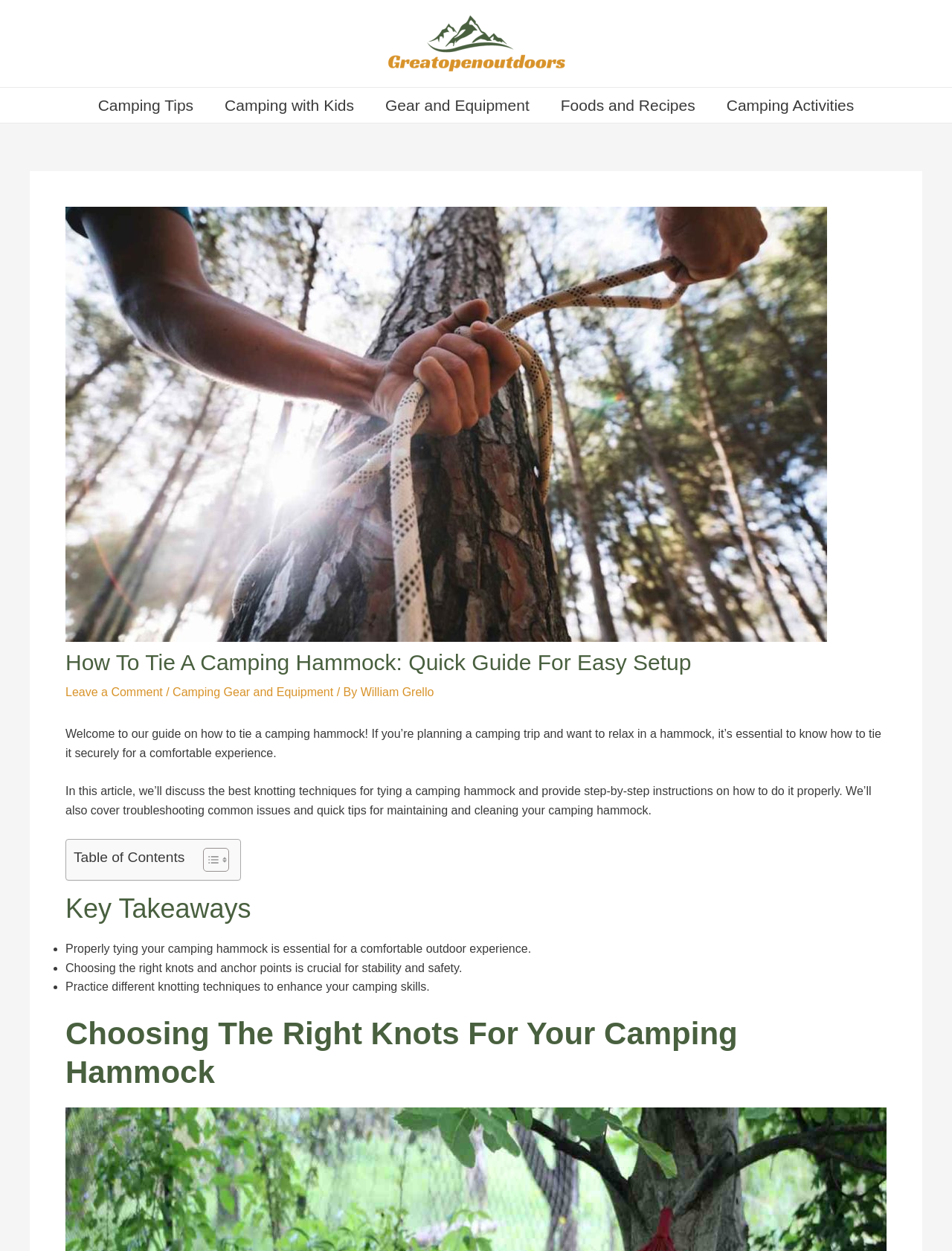Given the element description, predict the bounding box coordinates in the format (top-left x, top-left y, bottom-right x, bottom-right y), using floating point numbers between 0 and 1: 100% Pure Organic Marine Phytoplakton

None